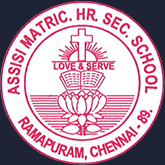What is the motto of the school?
Based on the image, answer the question in a detailed manner.

The motto 'LOVE & SERVE' is centrally placed within the design, reflecting the school's commitment to values and community service, which suggests that the motto is an essential part of the school's identity and mission.